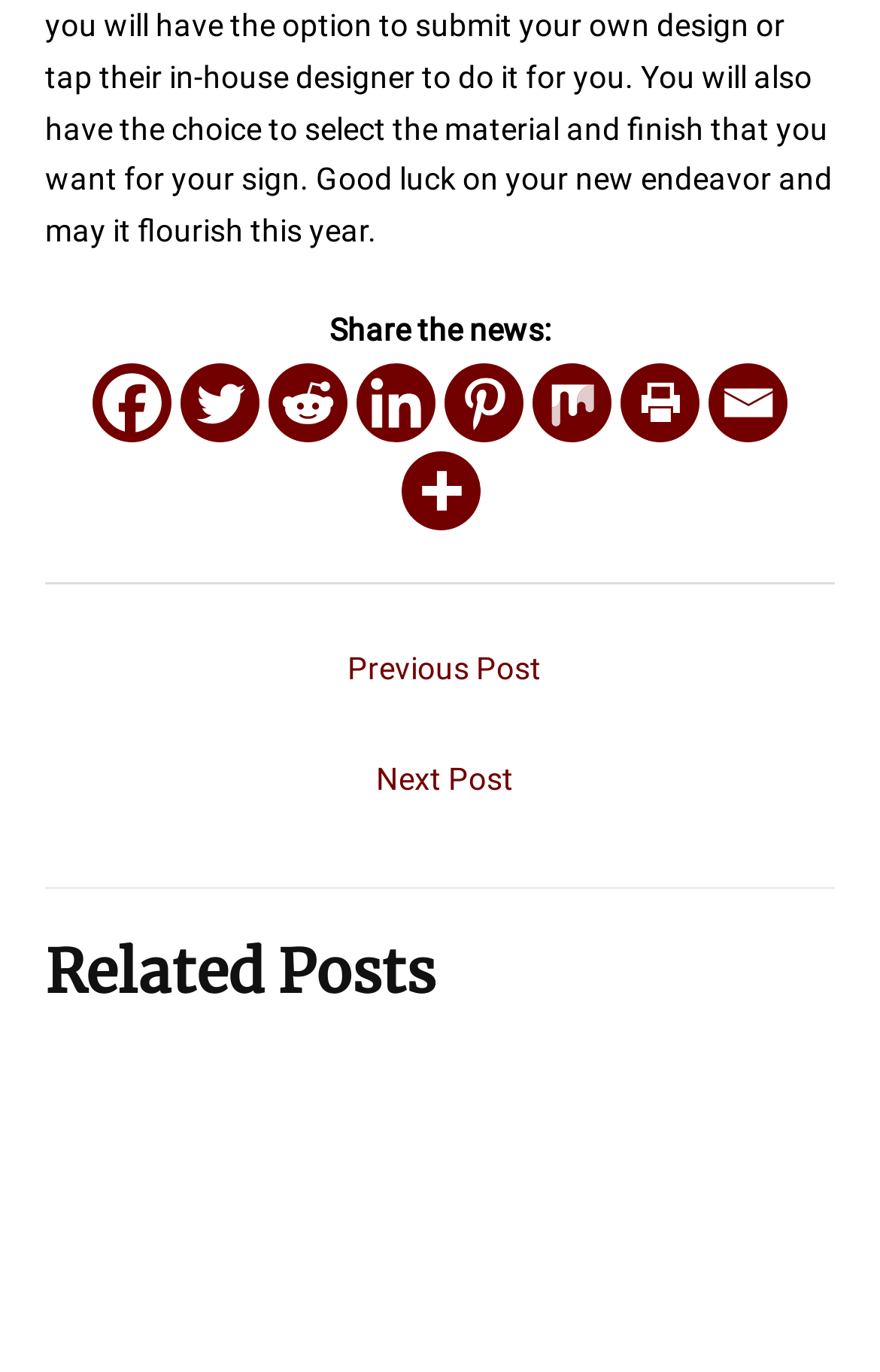Refer to the image and answer the question with as much detail as possible: How many social media platforms are available for sharing?

I counted the number of social media links available on the webpage, which are Facebook, Twitter, Reddit, Linkedin, Pinterest, Mix, and Email, totaling 7 platforms.